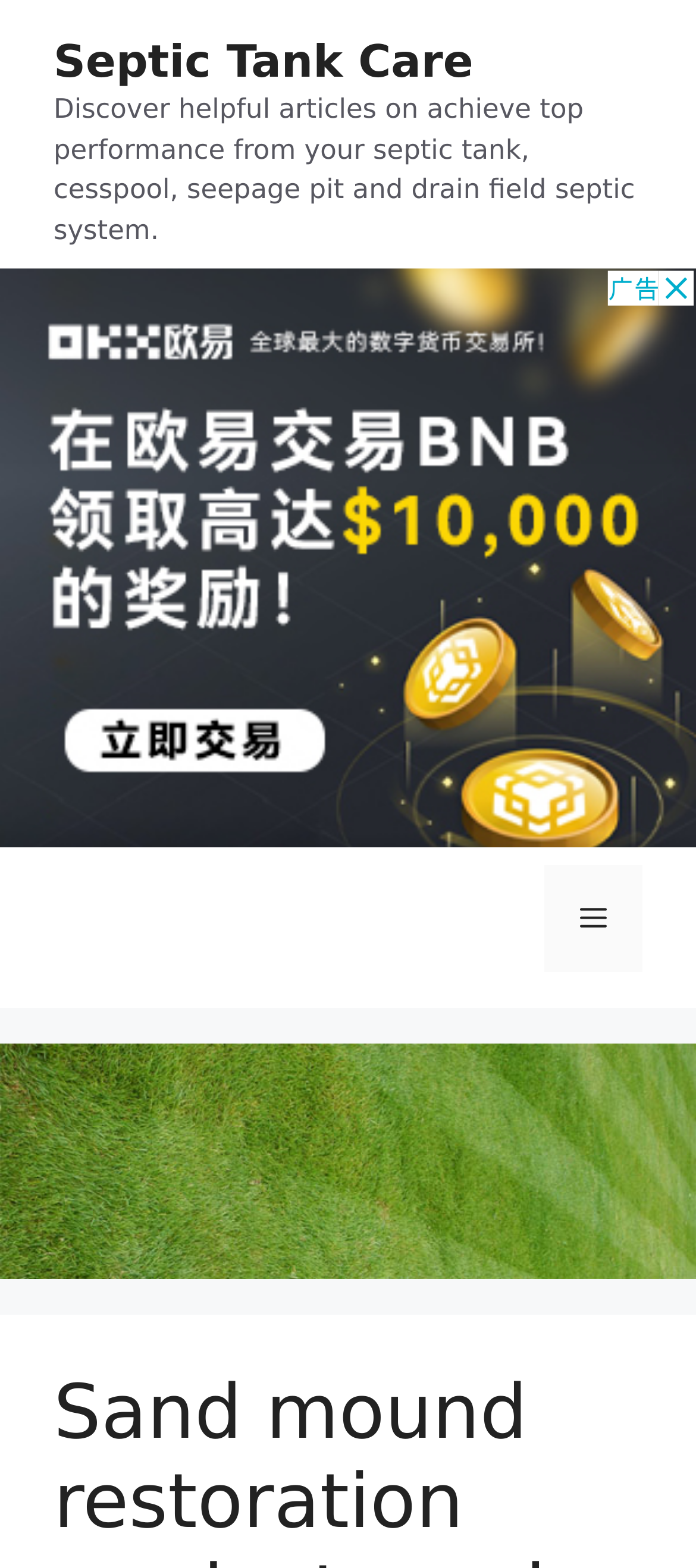Give an extensive and precise description of the webpage.

The webpage is about Sand mound restoration products and methods, specifically related to septic tank care. At the top, there is a banner that spans the entire width of the page, containing a link to "Septic Tank Care" and a brief description of the website, which reads "Discover helpful articles on achieve top performance from your septic tank, cesspool, seepage pit and drain field septic system." 

Below the banner, there is an advertisement iframe that takes up a significant portion of the page. To the right of the advertisement, there is a mobile toggle navigation button labeled "Menu" that, when expanded, controls the primary menu.

Further down the page, there is a prominent image that occupies the full width of the page, showing a sand mound in need of restoration.